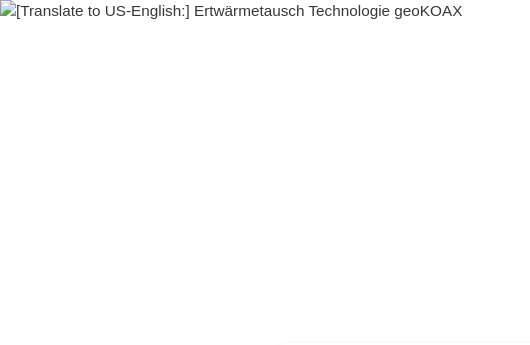What is the primary benefit of the GEOKOAX technology?
Examine the image and give a concise answer in one word or a short phrase.

Energy efficiency